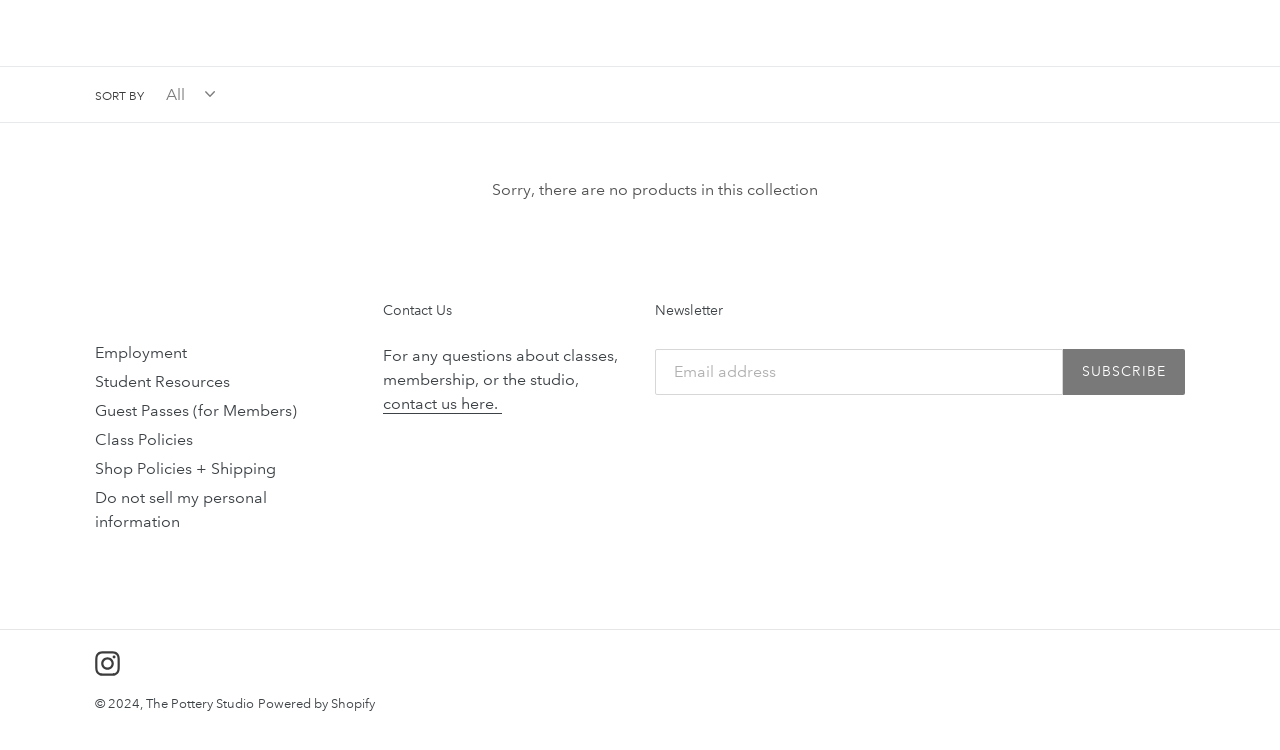Determine the bounding box coordinates for the element that should be clicked to follow this instruction: "visit the instagram page". The coordinates should be given as four float numbers between 0 and 1, in the format [left, top, right, bottom].

[0.074, 0.867, 0.094, 0.901]